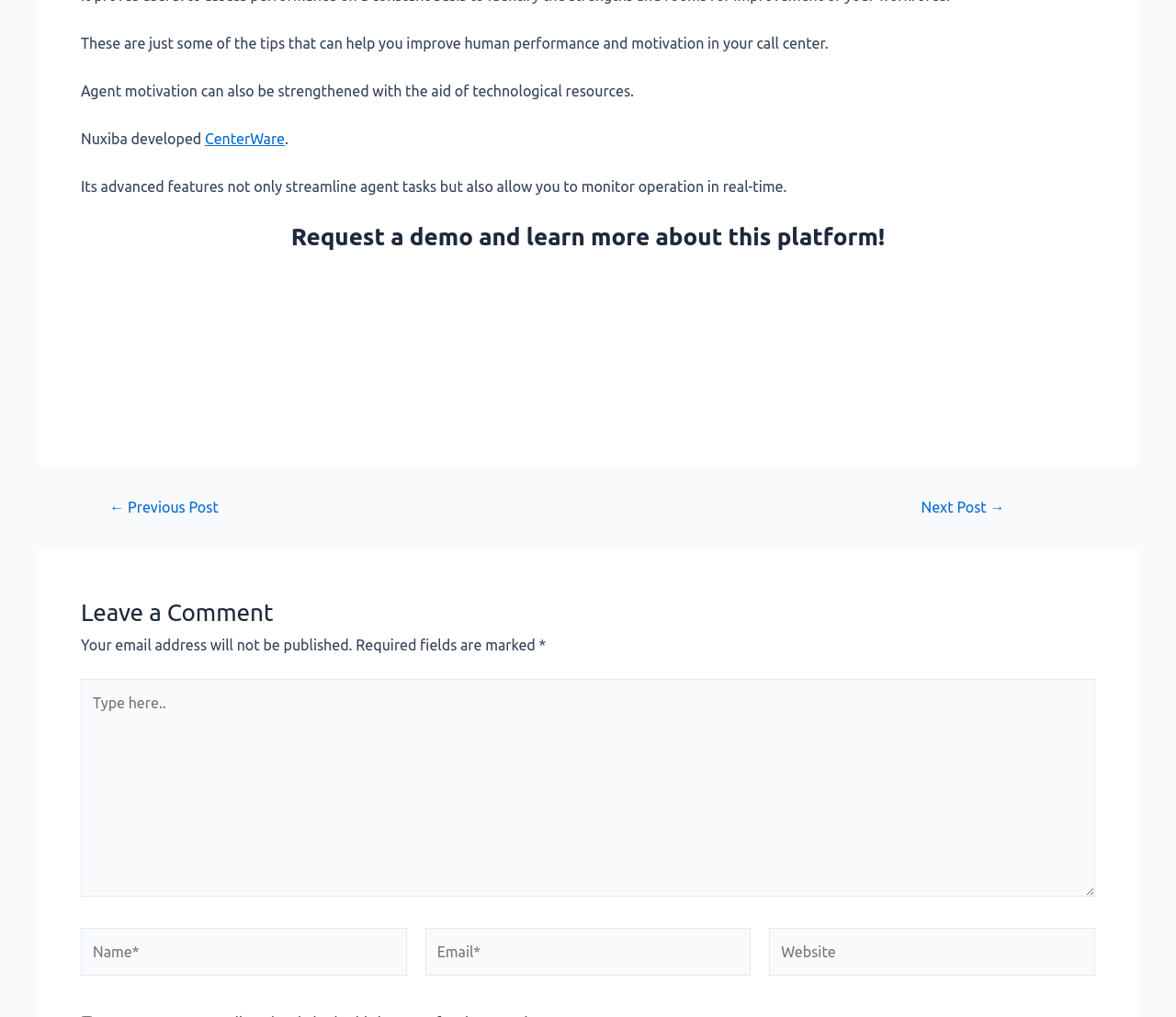What is the purpose of the 'Request a demo' link?
Please provide a single word or phrase in response based on the screenshot.

To learn more about the platform